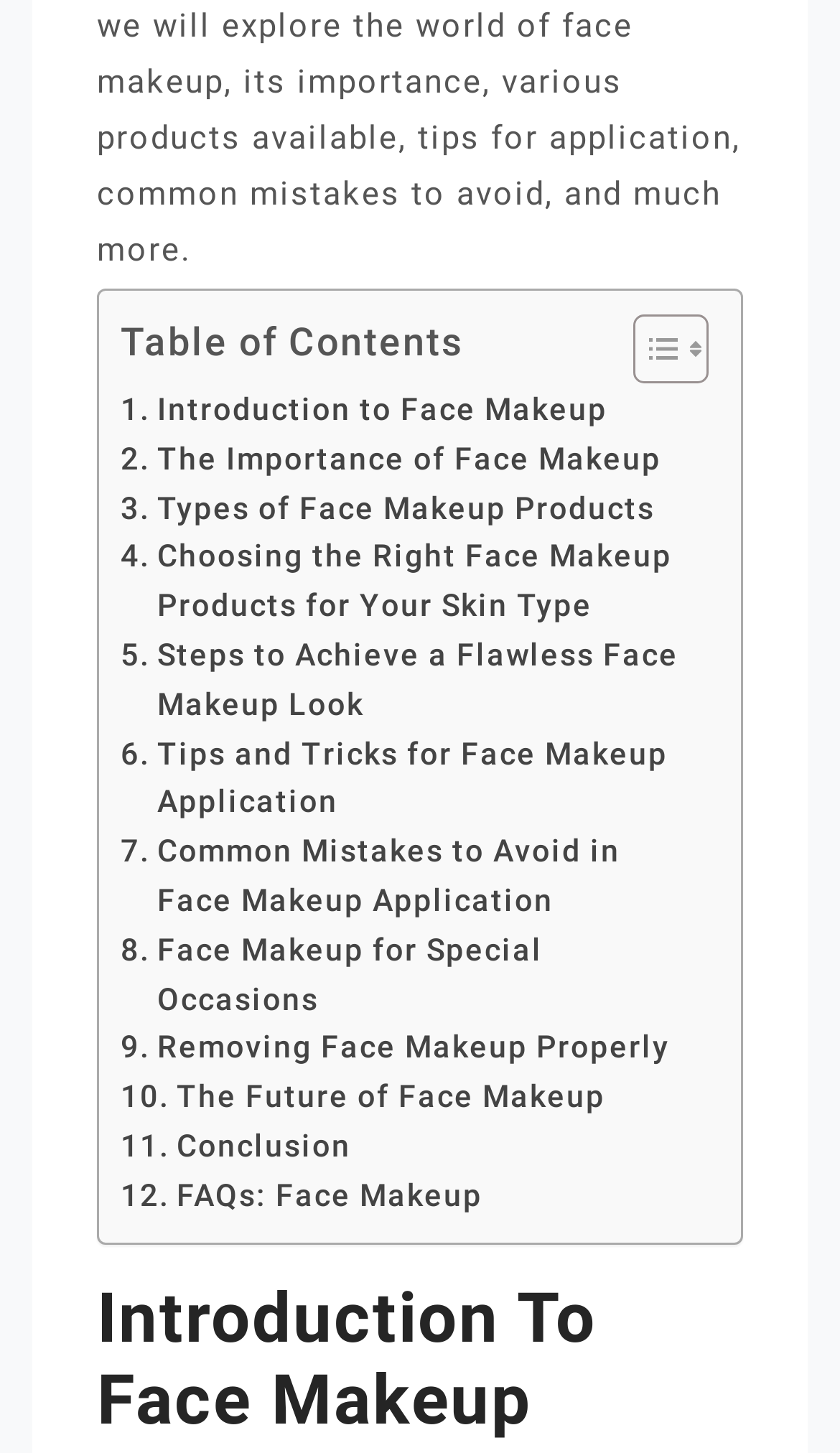Give a concise answer of one word or phrase to the question: 
What is the text above the table of contents?

Table of Contents